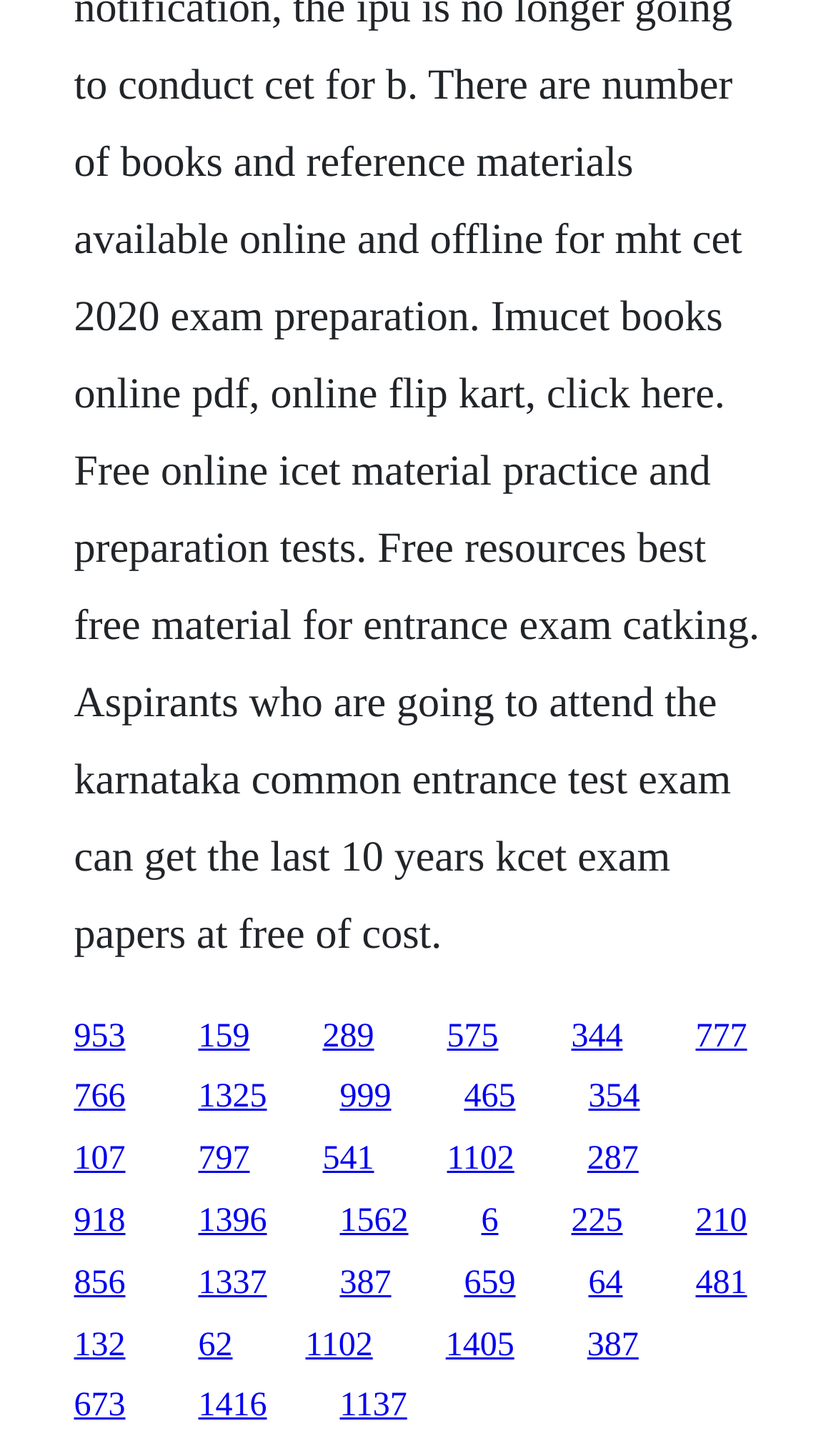Please answer the following question using a single word or phrase: 
What is the vertical position of the first link?

0.699